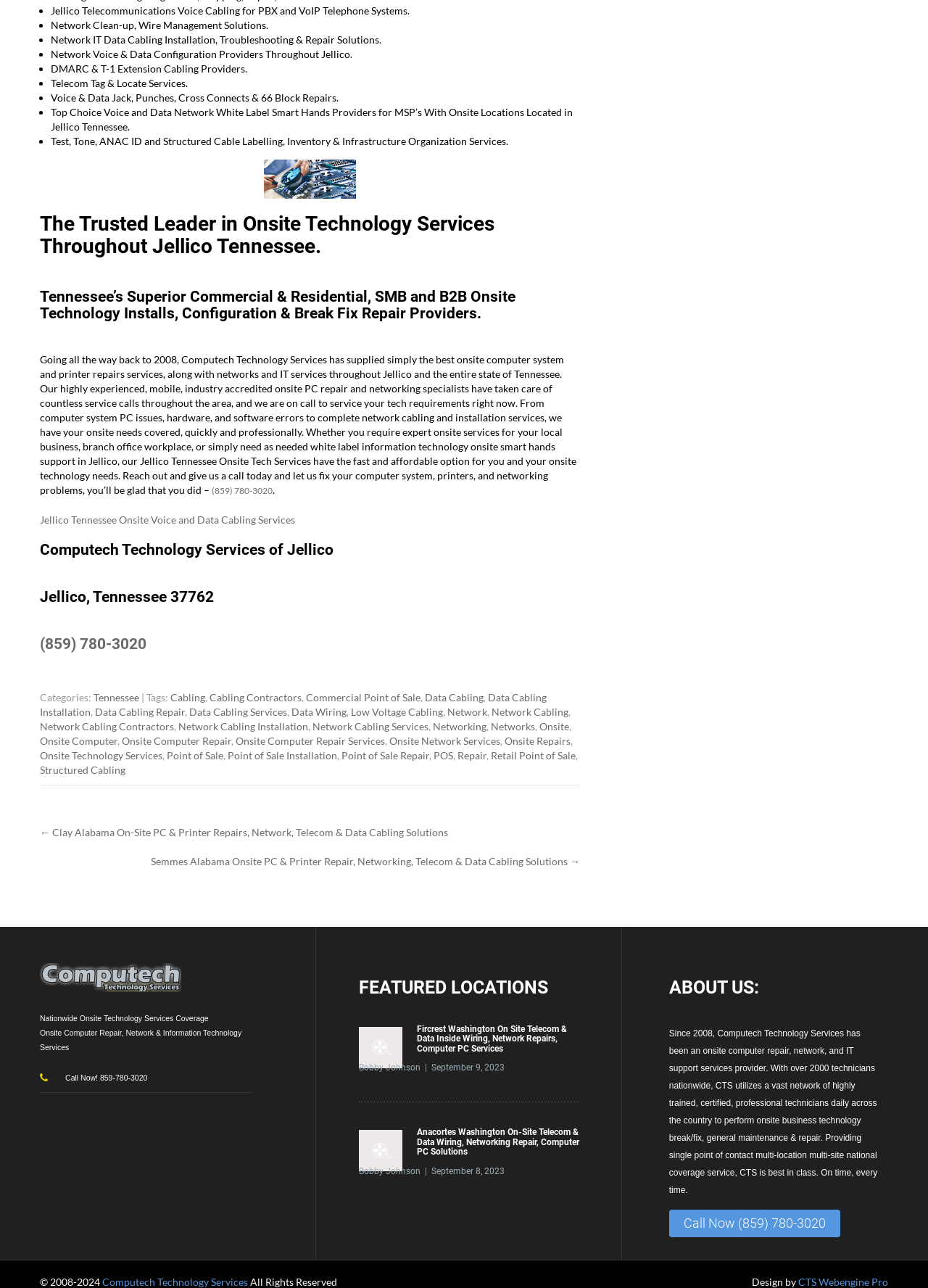Using details from the image, please answer the following question comprehensively:
What is the company's name?

The company's name is Computech Technology Services, as indicated by the text in the heading section of the webpage, specifically in the element with the text 'Computech Technology Services of Jellico'.